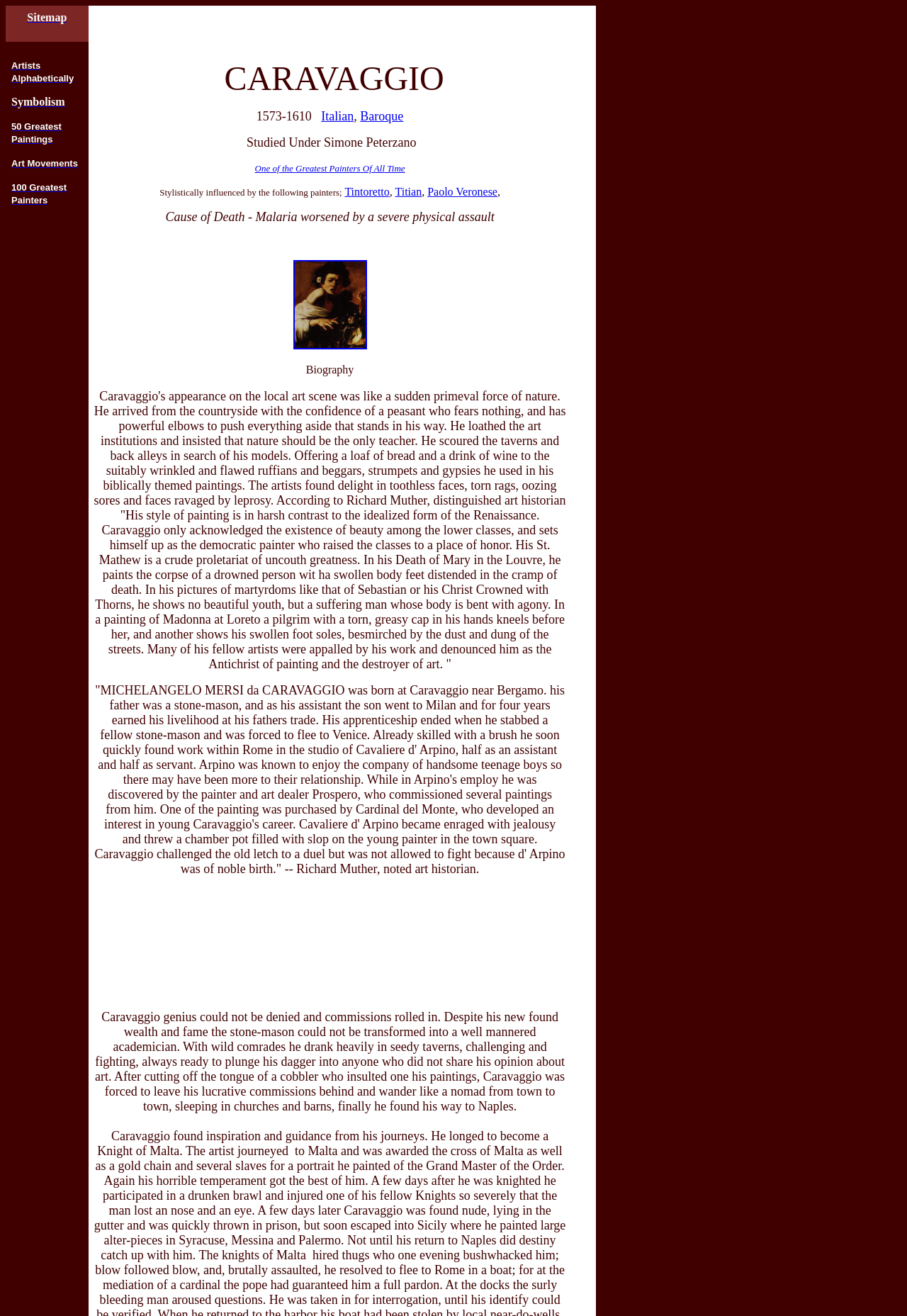What is the name of the painting mentioned in the text where Caravaggio painted a corpse of a drowned person?
Based on the screenshot, respond with a single word or phrase.

Death of Mary